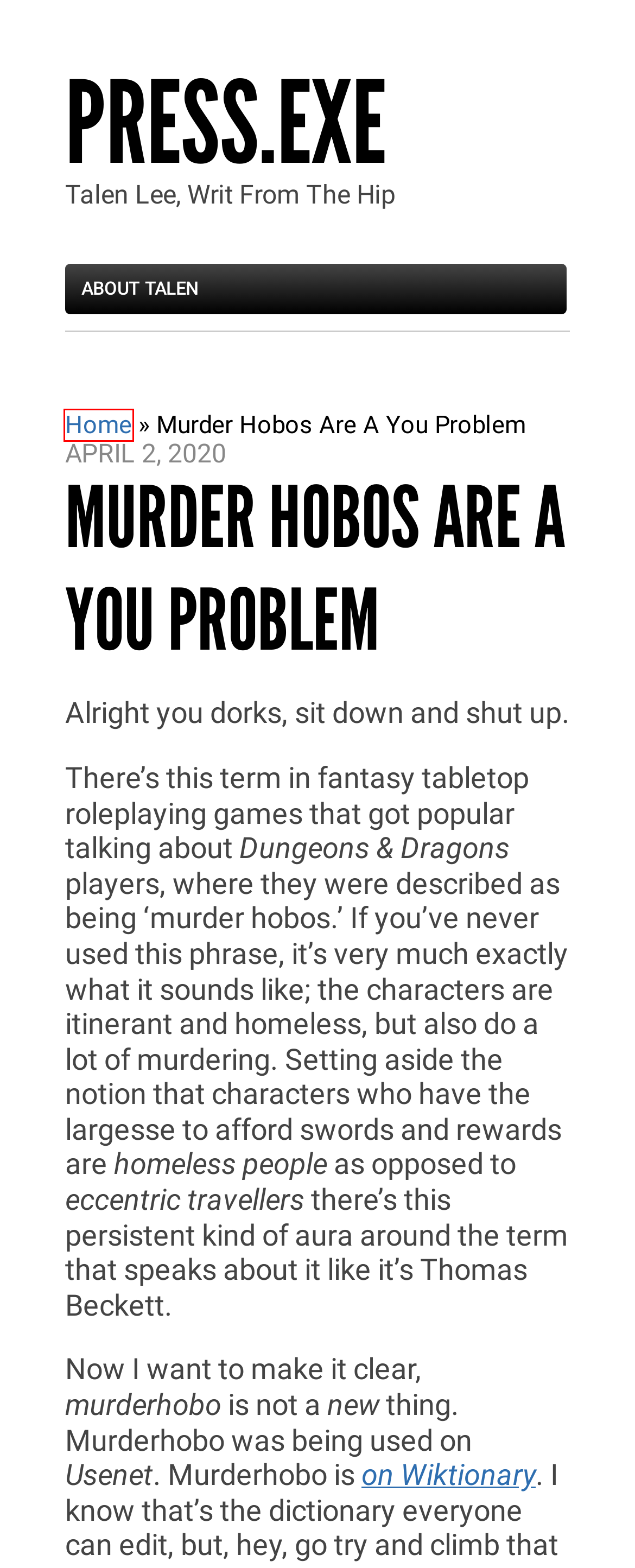You are looking at a webpage screenshot with a red bounding box around an element. Pick the description that best matches the new webpage after interacting with the element in the red bounding box. The possible descriptions are:
A. Magic: The Gathering Archives | press.exe
B. Design Archives | press.exe
C. June 13, 2024 | press.exe
D. Books | press.exe
E. Story Pile Archives | press.exe
F. June 8, 2024 | press.exe
G. press.exe | Talen Lee, Writ From The Hip
H. June 1, 2024 | press.exe

G